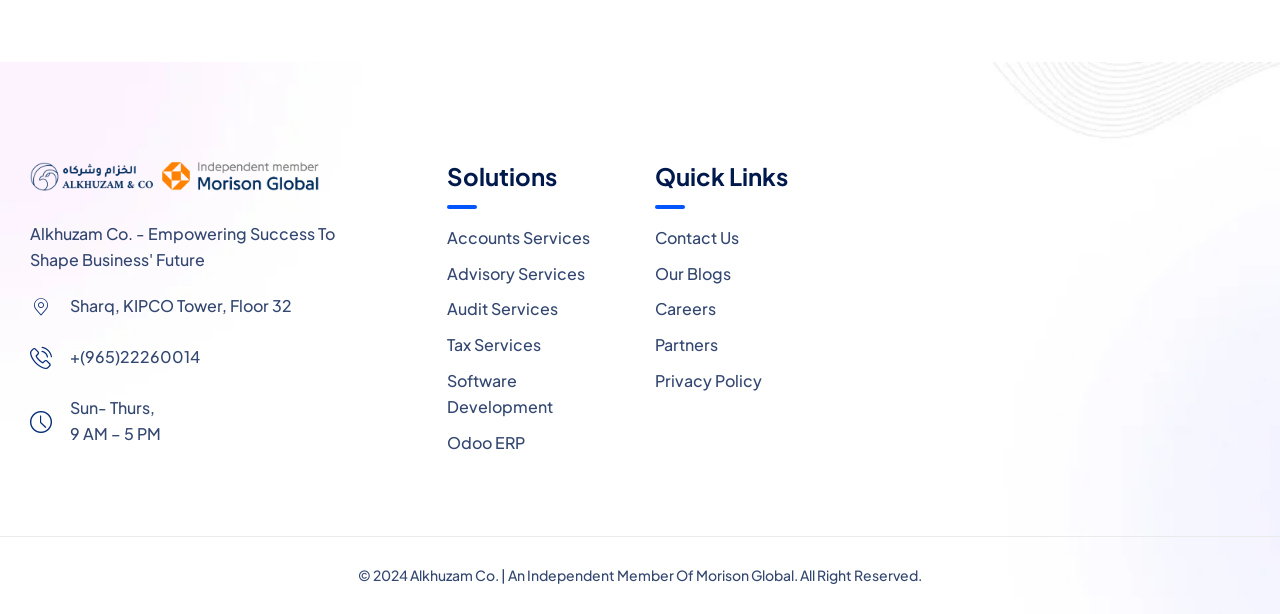Determine the bounding box for the UI element described here: "alt="Logo"".

[0.023, 0.267, 0.25, 0.301]